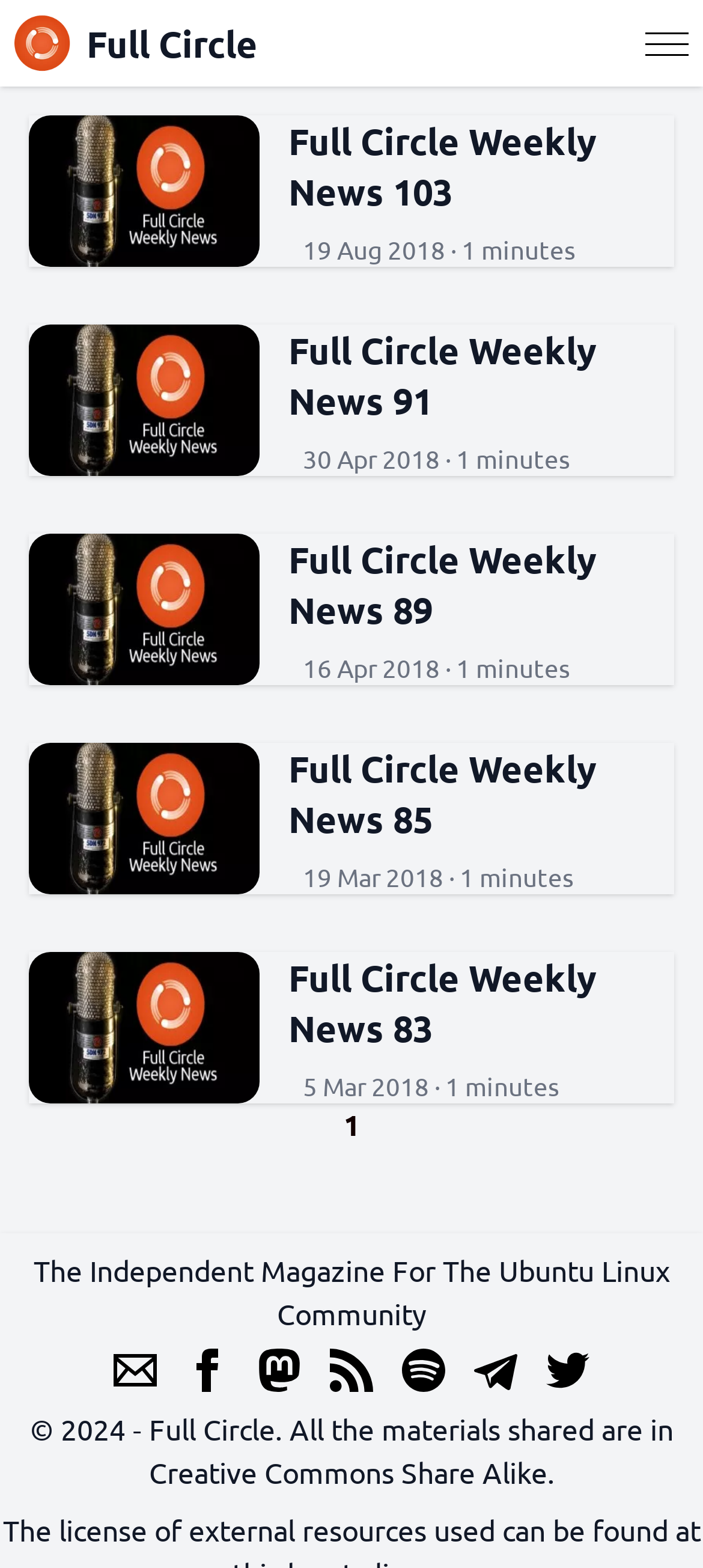Identify the bounding box coordinates for the element that needs to be clicked to fulfill this instruction: "Click on the menu button". Provide the coordinates in the format of four float numbers between 0 and 1: [left, top, right, bottom].

[0.918, 0.014, 0.979, 0.041]